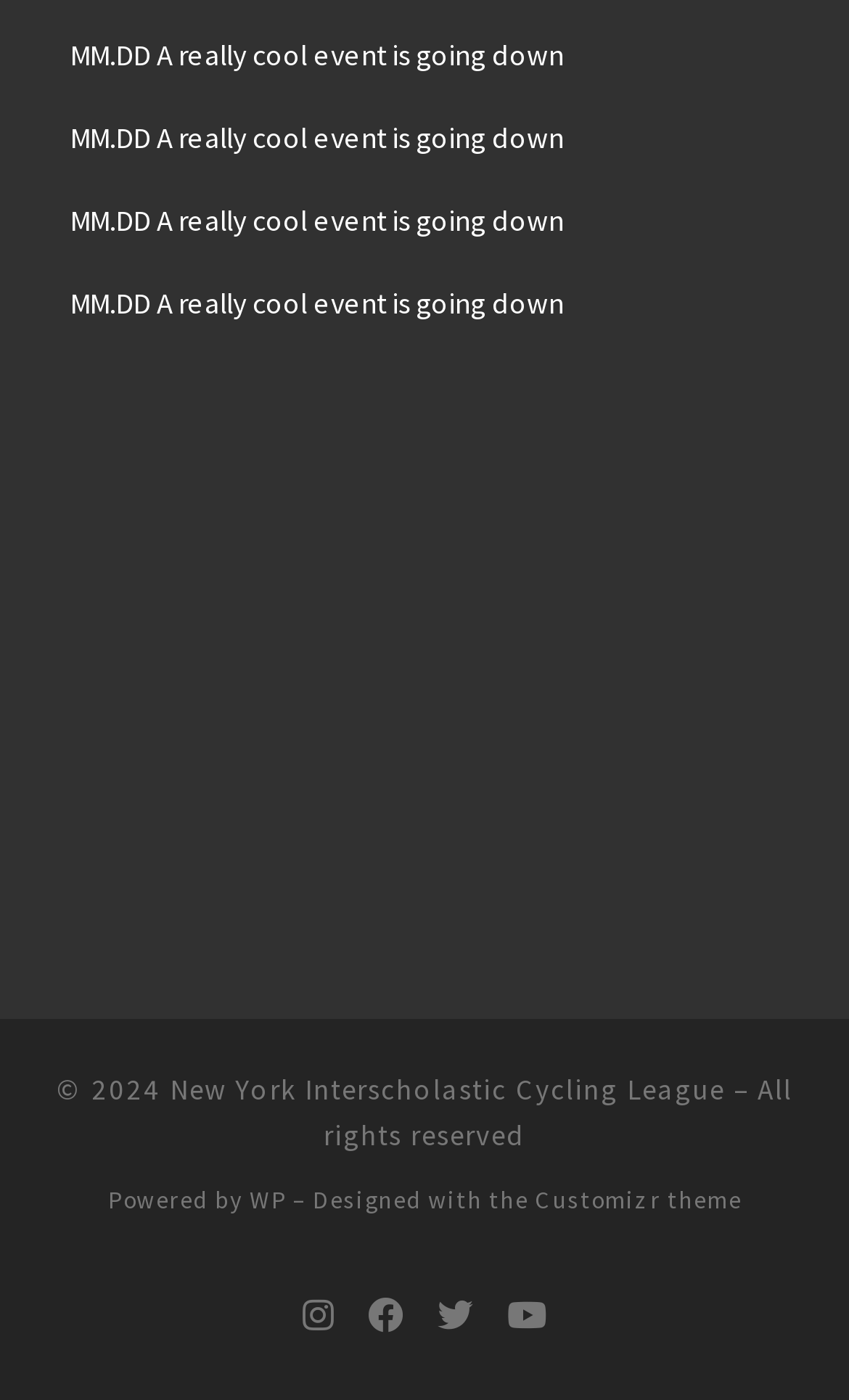Identify and provide the bounding box coordinates of the UI element described: "Technology". The coordinates should be formatted as [left, top, right, bottom], with each number being a float between 0 and 1.

None